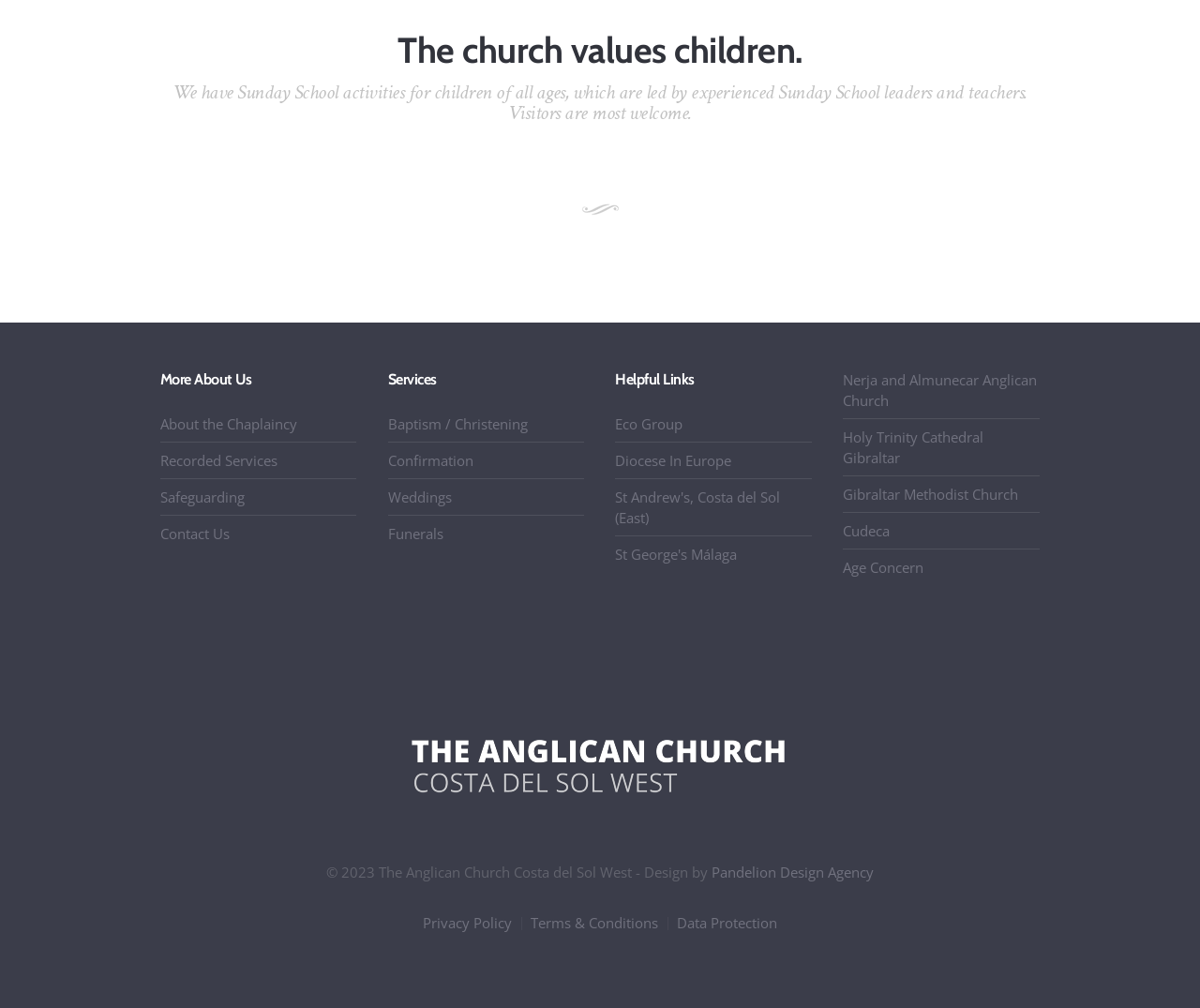Pinpoint the bounding box coordinates of the element you need to click to execute the following instruction: "Visit the Diocese In Europe website". The bounding box should be represented by four float numbers between 0 and 1, in the format [left, top, right, bottom].

[0.513, 0.448, 0.61, 0.466]